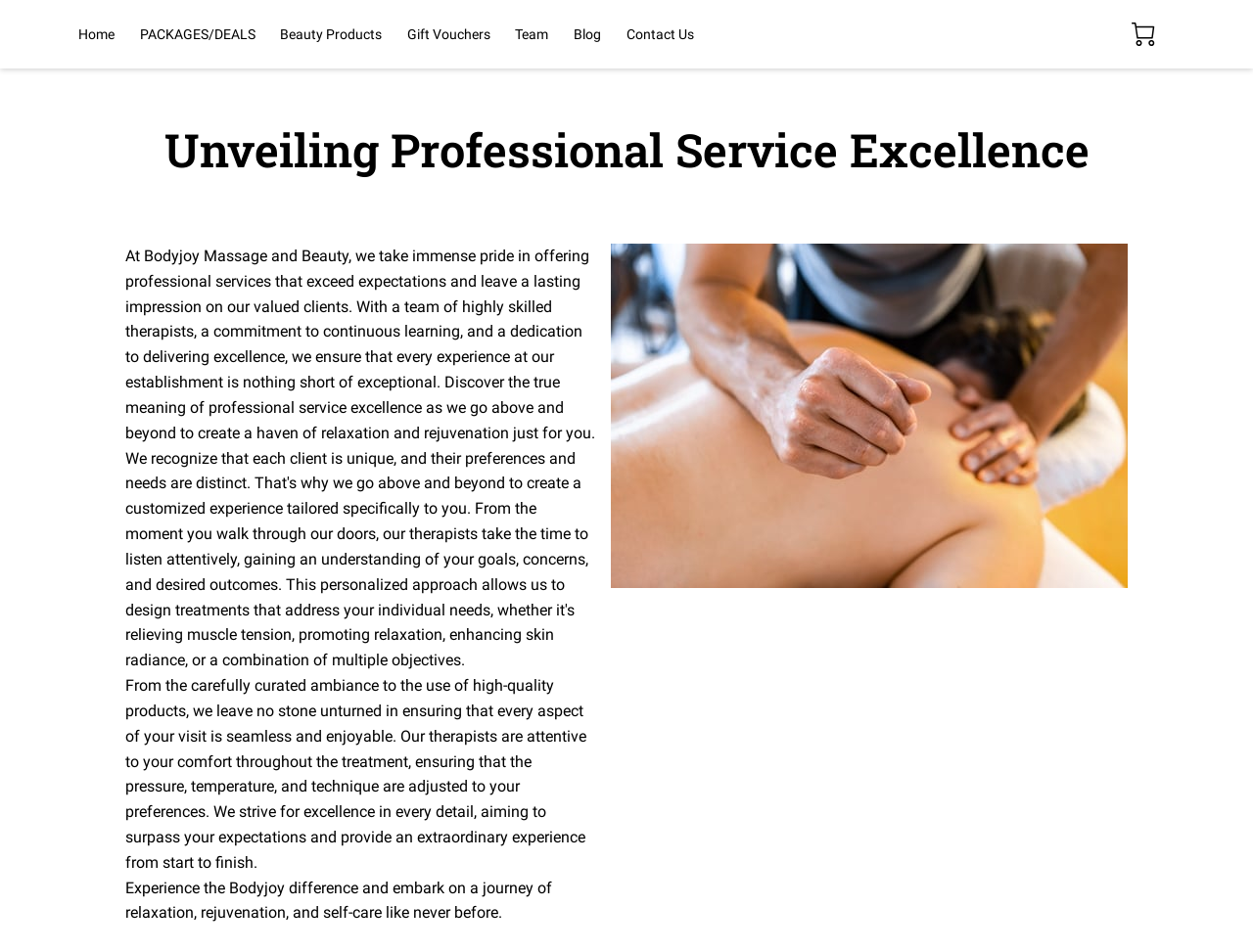Locate the bounding box coordinates of the clickable area needed to fulfill the instruction: "Explore the Beauty Products".

[0.224, 0.027, 0.305, 0.045]